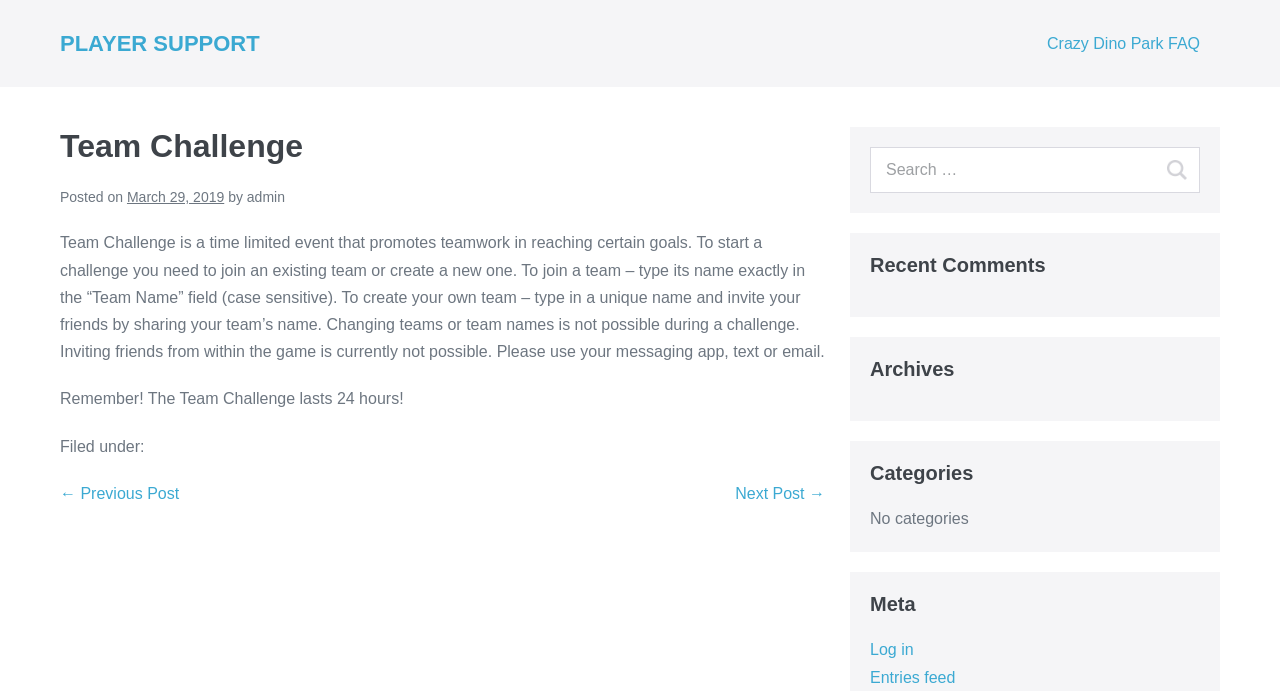Find the coordinates for the bounding box of the element with this description: "Crazy Dino Park FAQ".

[0.802, 0.029, 0.953, 0.097]